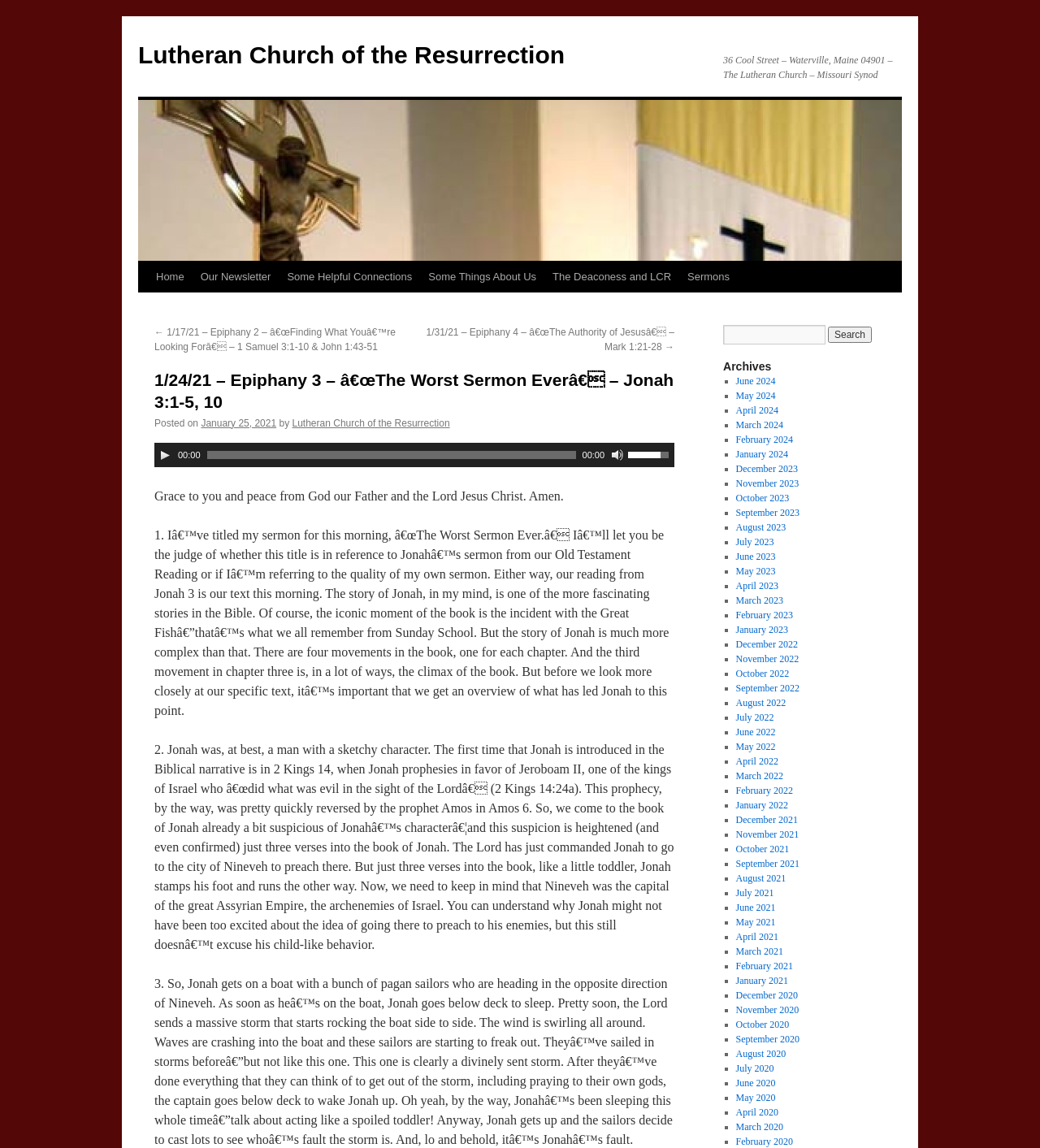Based on the image, give a detailed response to the question: What is the title of the sermon?

The title of the sermon can be found in the heading '1/24/21 – Epiphany 3 – “The Worst Sermon Ever” – Jonah 3:1-5, 10'. This heading is located near the top of the webpage and is a prominent feature of the sermon's introduction.